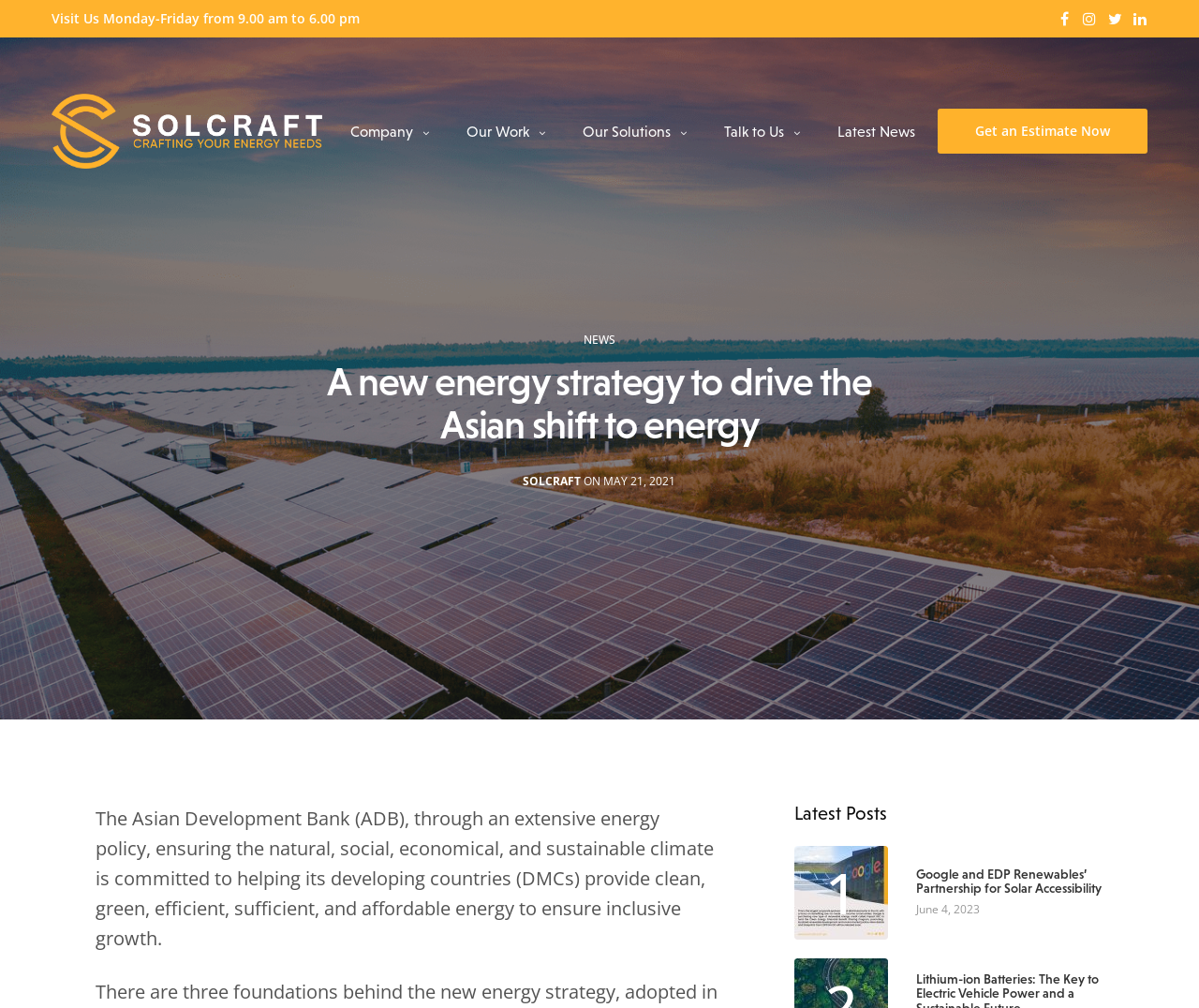Determine the bounding box coordinates of the clickable area required to perform the following instruction: "Get an estimate now". The coordinates should be represented as four float numbers between 0 and 1: [left, top, right, bottom].

[0.782, 0.108, 0.957, 0.152]